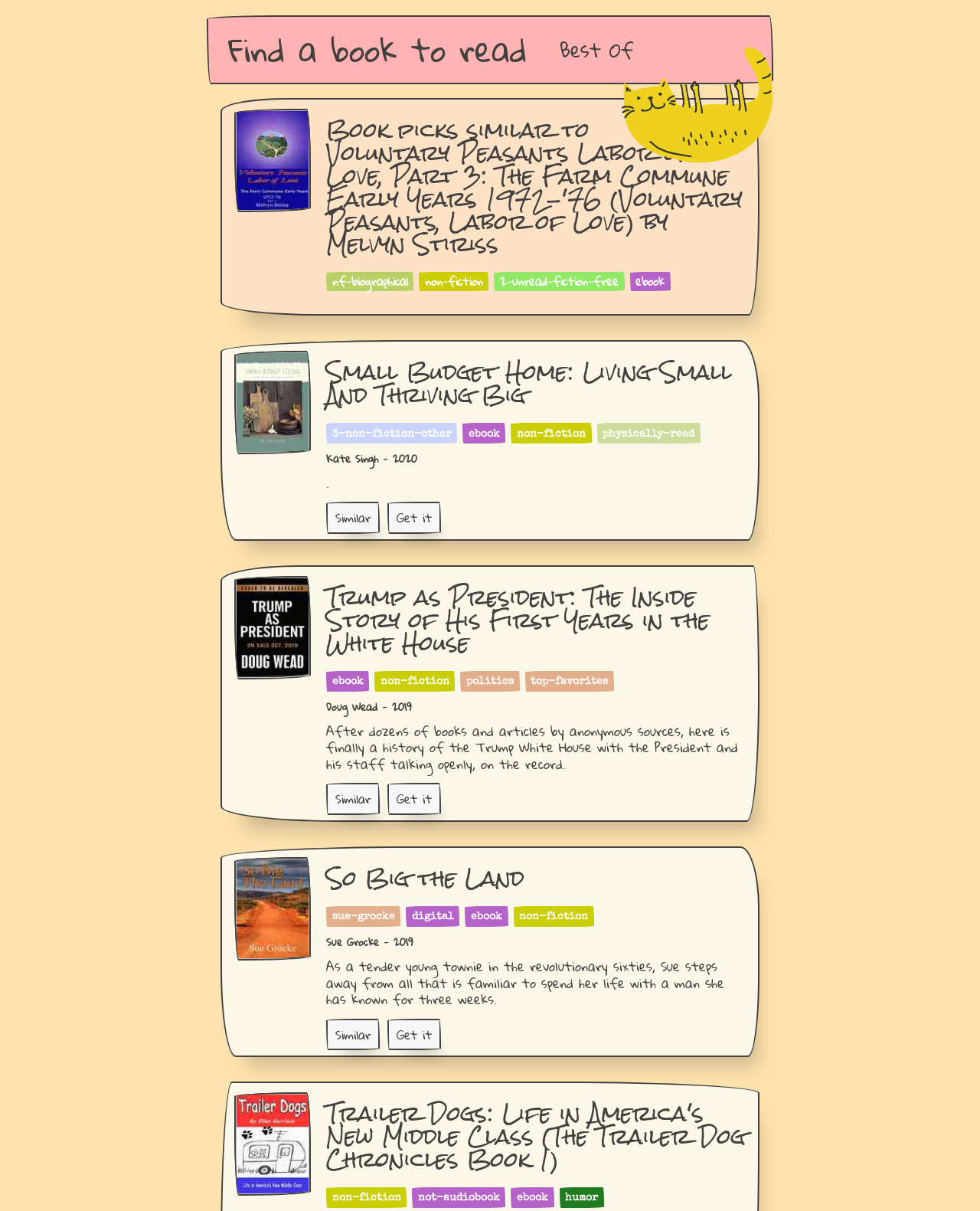Determine the bounding box coordinates for the clickable element to execute this instruction: "Find a book to read". Provide the coordinates as four float numbers between 0 and 1, i.e., [left, top, right, bottom].

[0.233, 0.015, 0.538, 0.068]